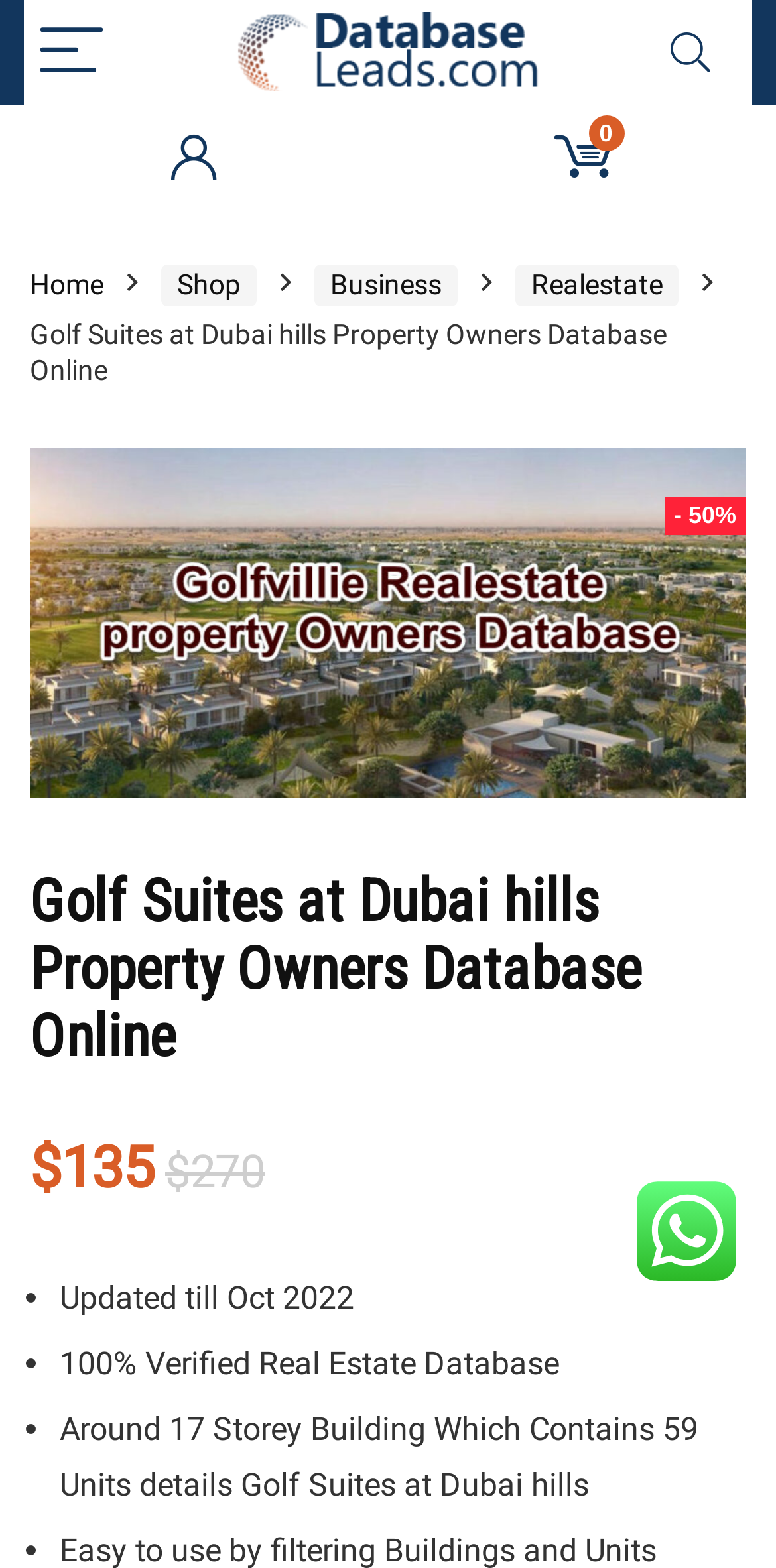Given the element description Email : brian@jencocompanies.com, predict the bounding box coordinates for the UI element in the webpage screenshot. The format should be (top-left x, top-left y, bottom-right x, bottom-right y), and the values should be between 0 and 1.

None